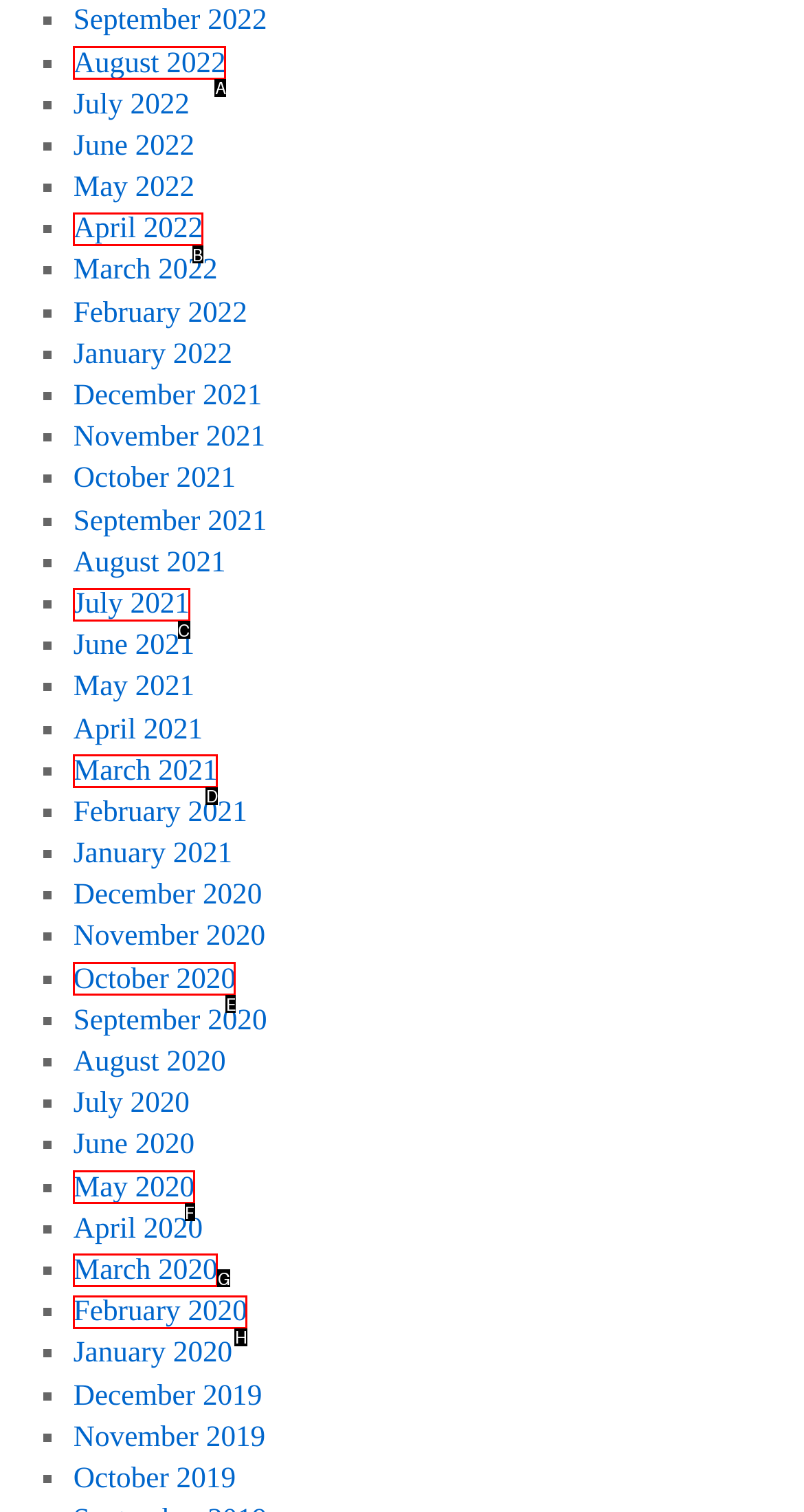Tell me which letter I should select to achieve the following goal: View July 2022
Answer with the corresponding letter from the provided options directly.

C